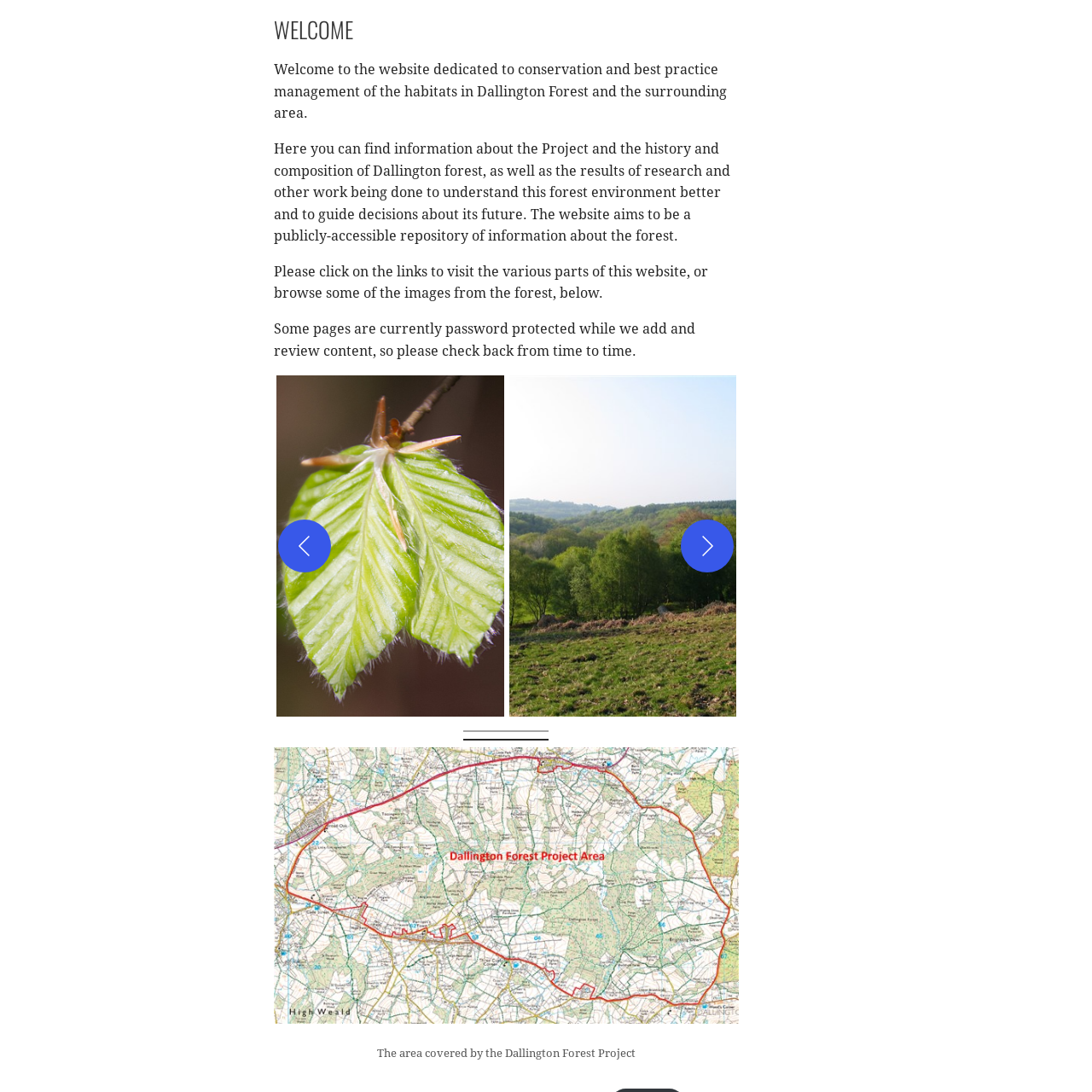What is the image a part of?
Study the image within the red bounding box and provide a detailed response to the question.

The image is part of a carousel gallery featured on the website, which showcases various images from Dallington Forest, highlighting its natural beauty and biodiversity, and contributing to the visual storytelling of the Dallington Forest Project.